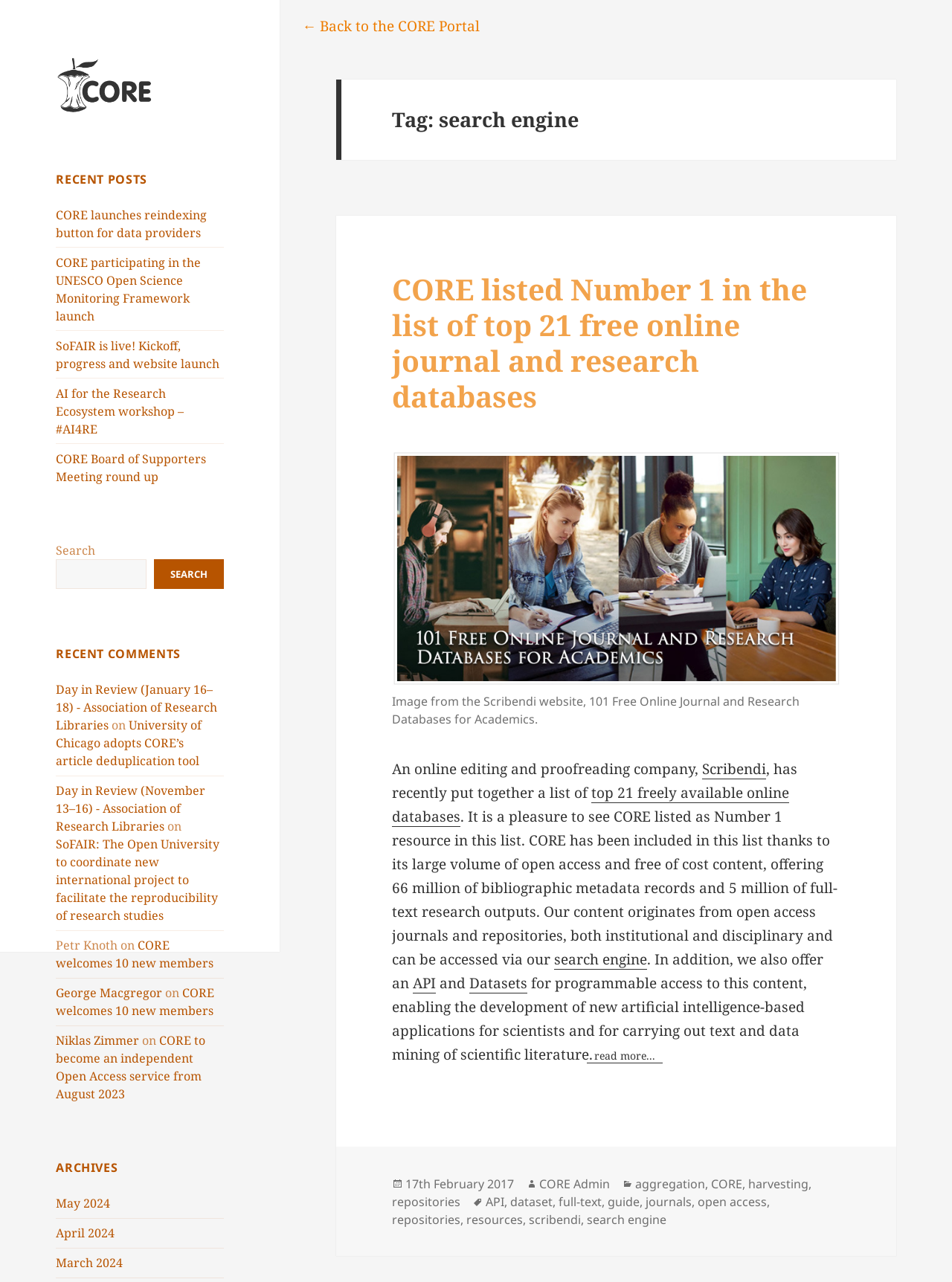Answer with a single word or phrase: 
What is the name of the online editing and proofreading company?

Scribendi